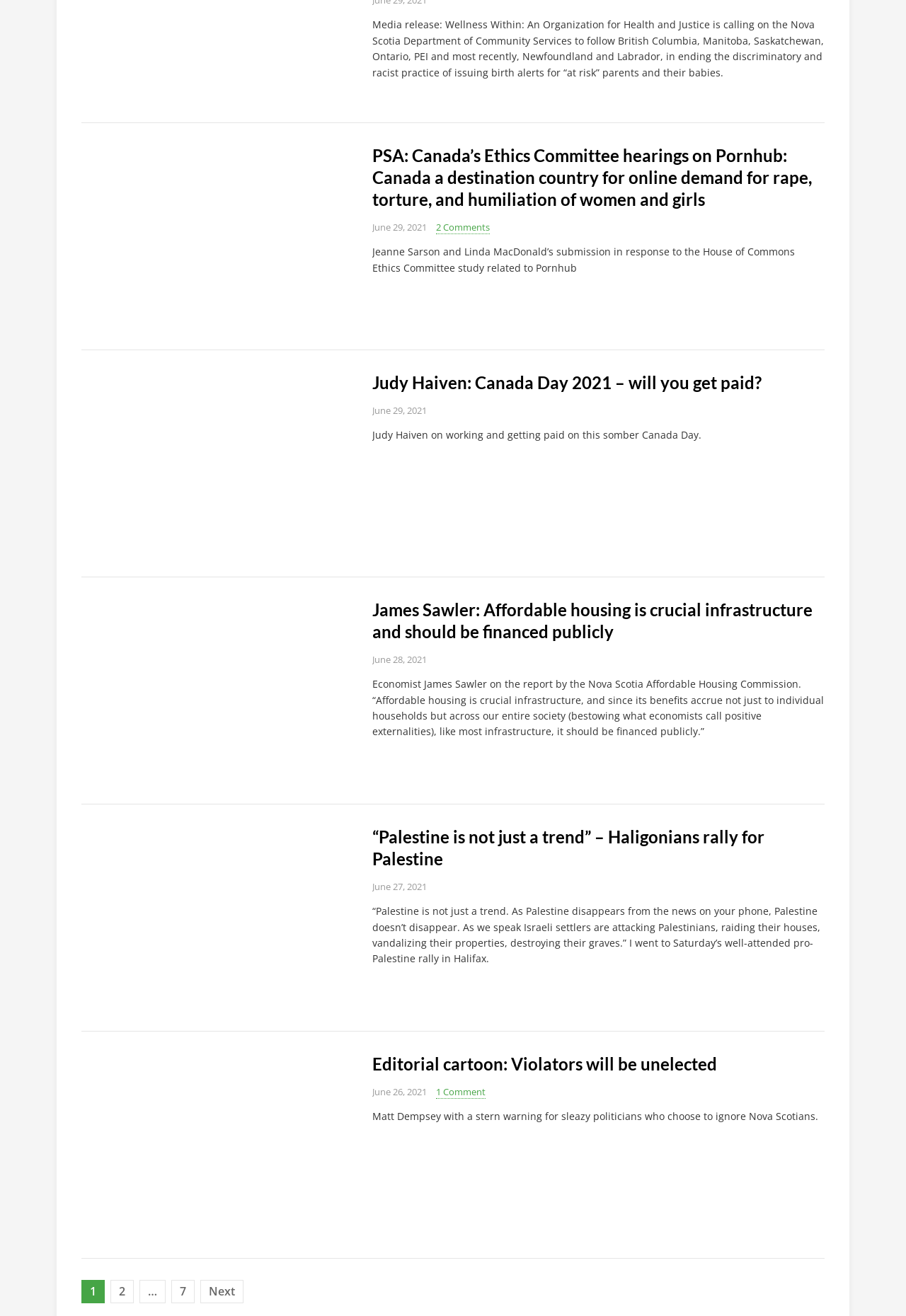Please identify the bounding box coordinates of the element's region that should be clicked to execute the following instruction: "Check the comments on Judy Haiven's article". The bounding box coordinates must be four float numbers between 0 and 1, i.e., [left, top, right, bottom].

[0.481, 0.168, 0.541, 0.178]